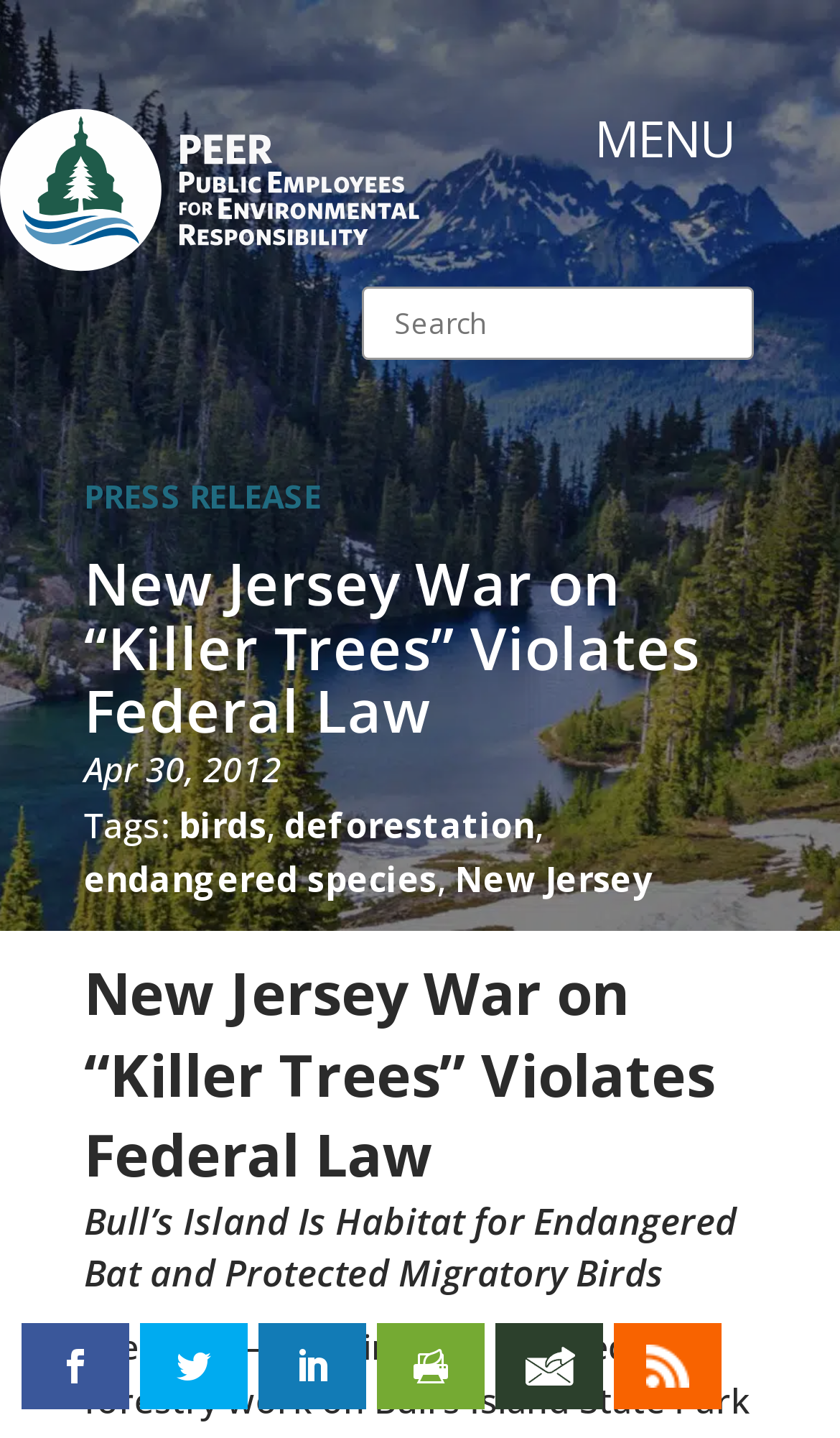How many search bars are present on the webpage?
Please provide a detailed and thorough answer to the question.

There are two search bars present on the webpage, one located at the top-right corner and the other located below the menu button.